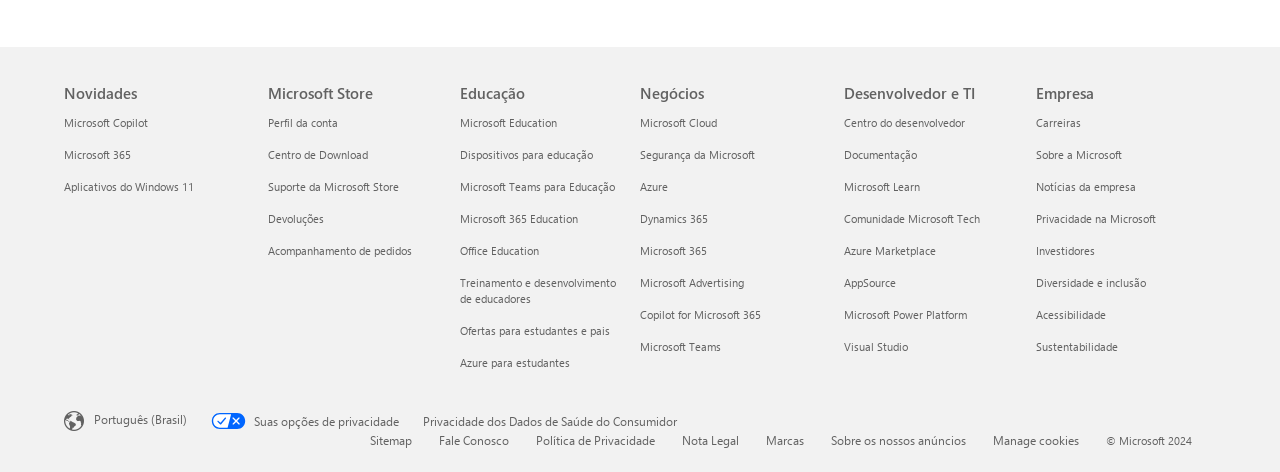Determine the coordinates of the bounding box for the clickable area needed to execute this instruction: "Check Carreiras".

[0.809, 0.244, 0.845, 0.275]